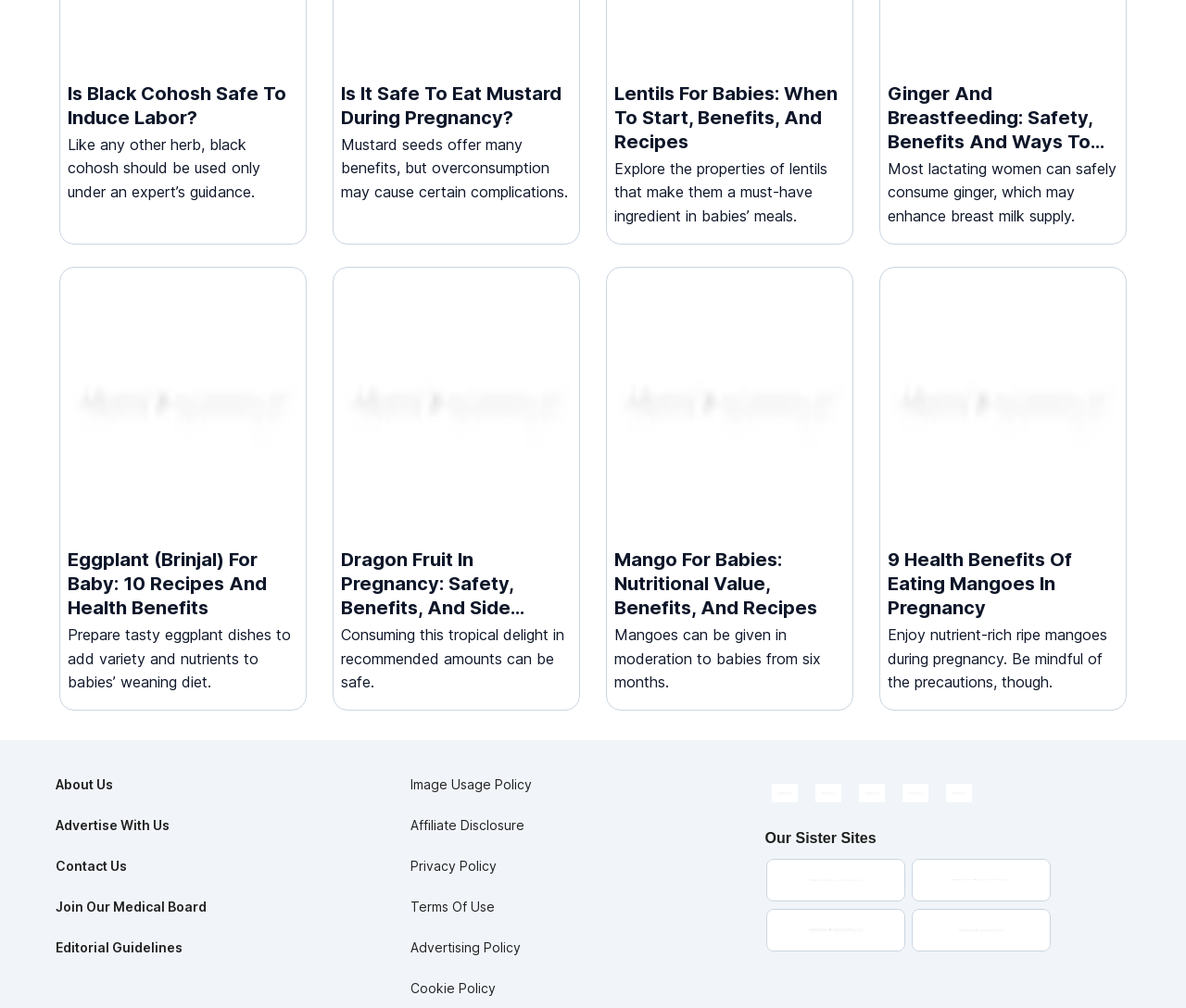Give a one-word or one-phrase response to the question: 
What is the purpose of the links at the bottom?

About and Contact